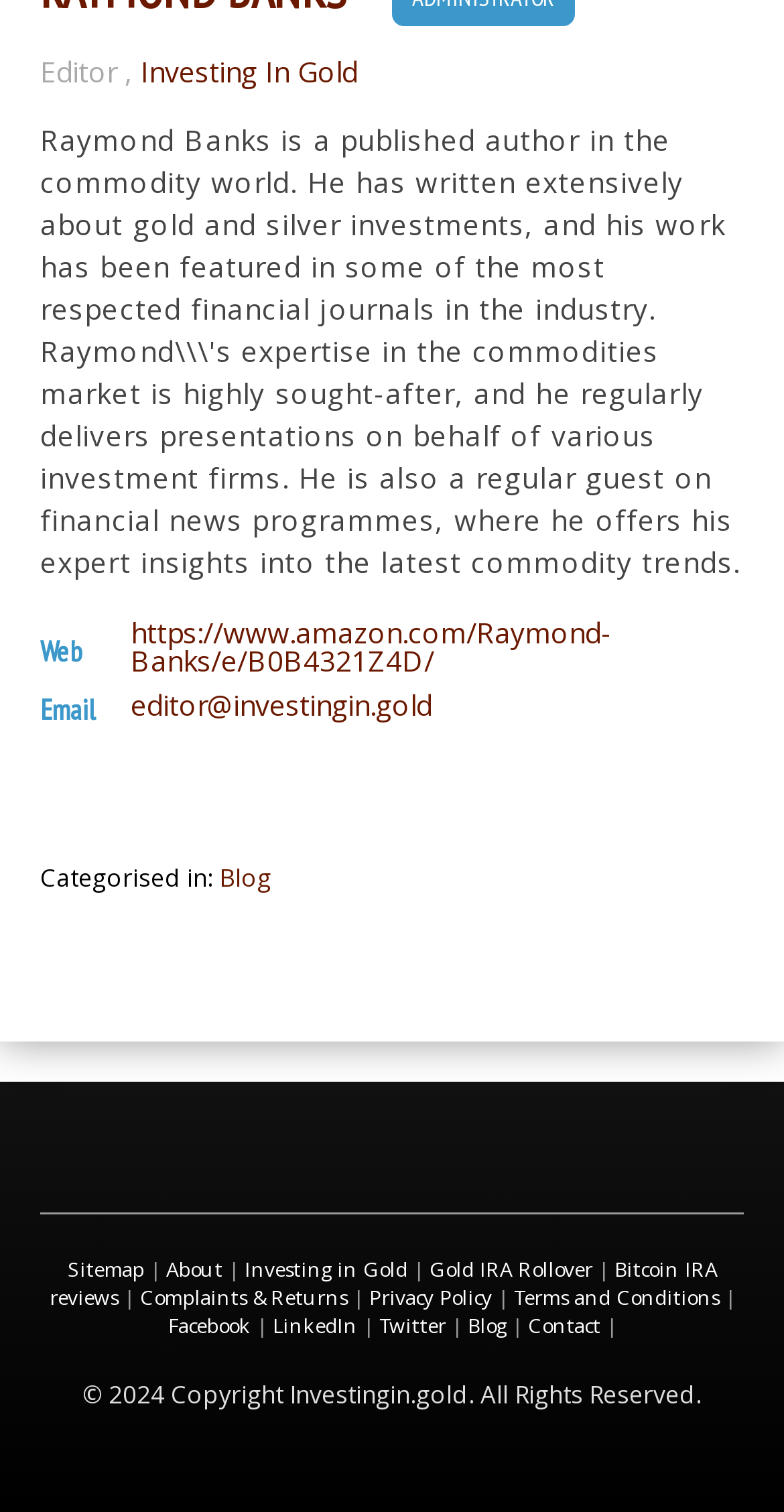Predict the bounding box coordinates of the area that should be clicked to accomplish the following instruction: "Visit the 'About' page". The bounding box coordinates should consist of four float numbers between 0 and 1, i.e., [left, top, right, bottom].

[0.212, 0.829, 0.283, 0.848]